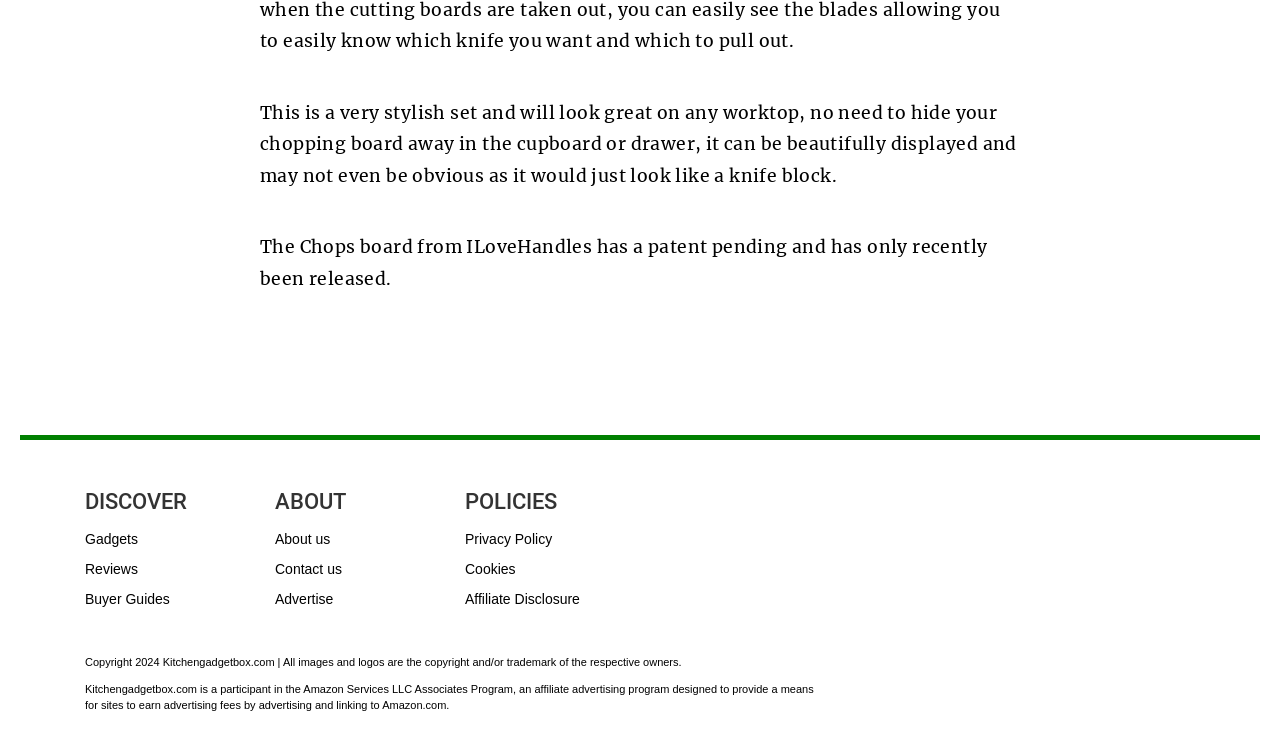How many main categories are there in the menu?
Based on the screenshot, answer the question with a single word or phrase.

3